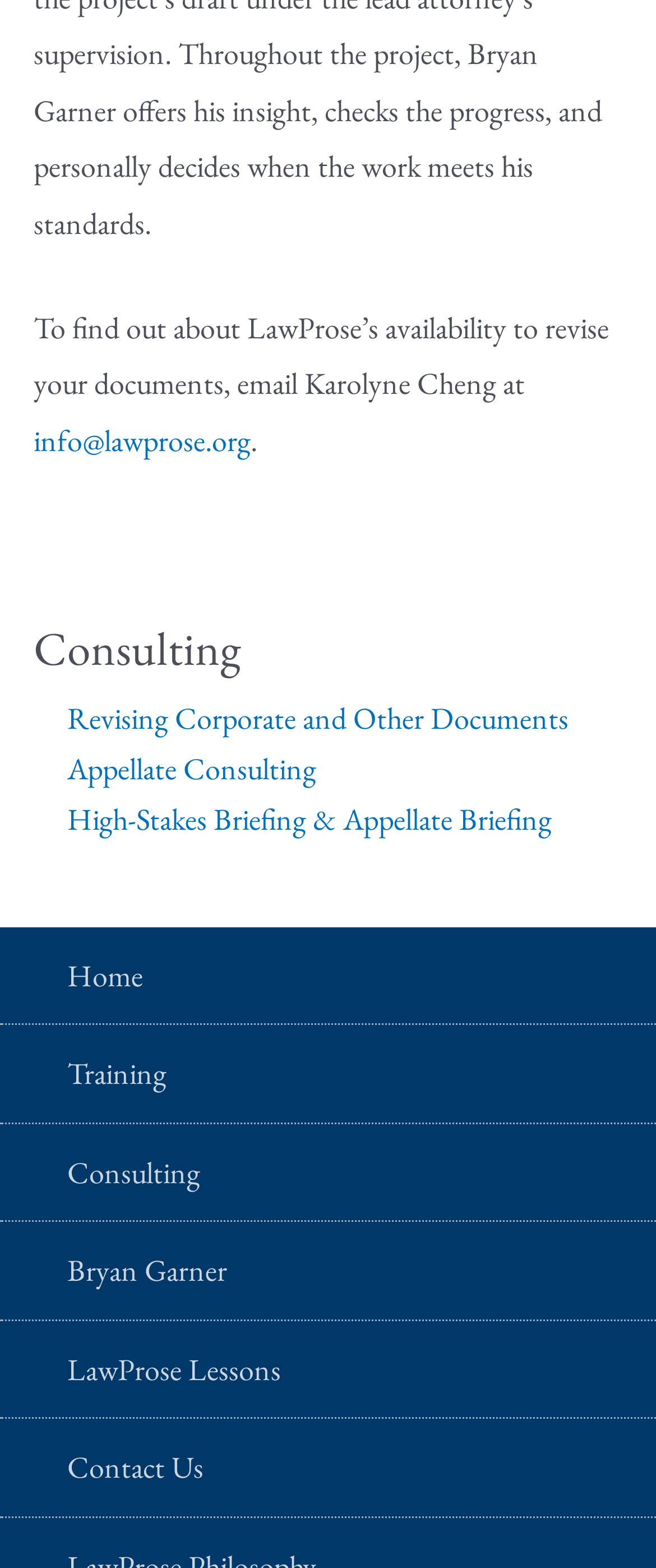Please find the bounding box coordinates of the element that must be clicked to perform the given instruction: "visit info@lawprose.org". The coordinates should be four float numbers from 0 to 1, i.e., [left, top, right, bottom].

[0.051, 0.268, 0.382, 0.293]